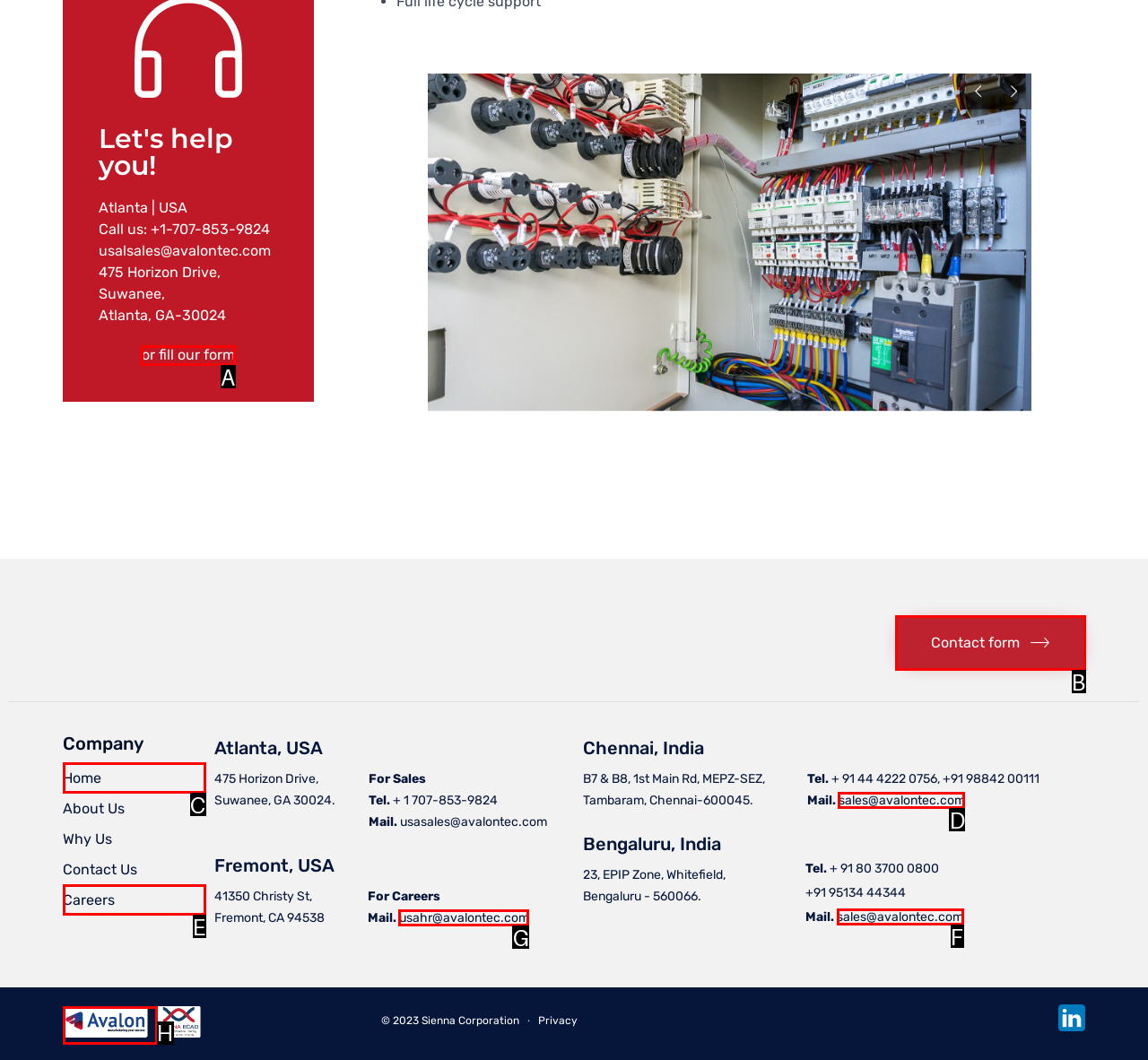Which option should you click on to fulfill this task: Click the 'or fill our form' button? Answer with the letter of the correct choice.

A